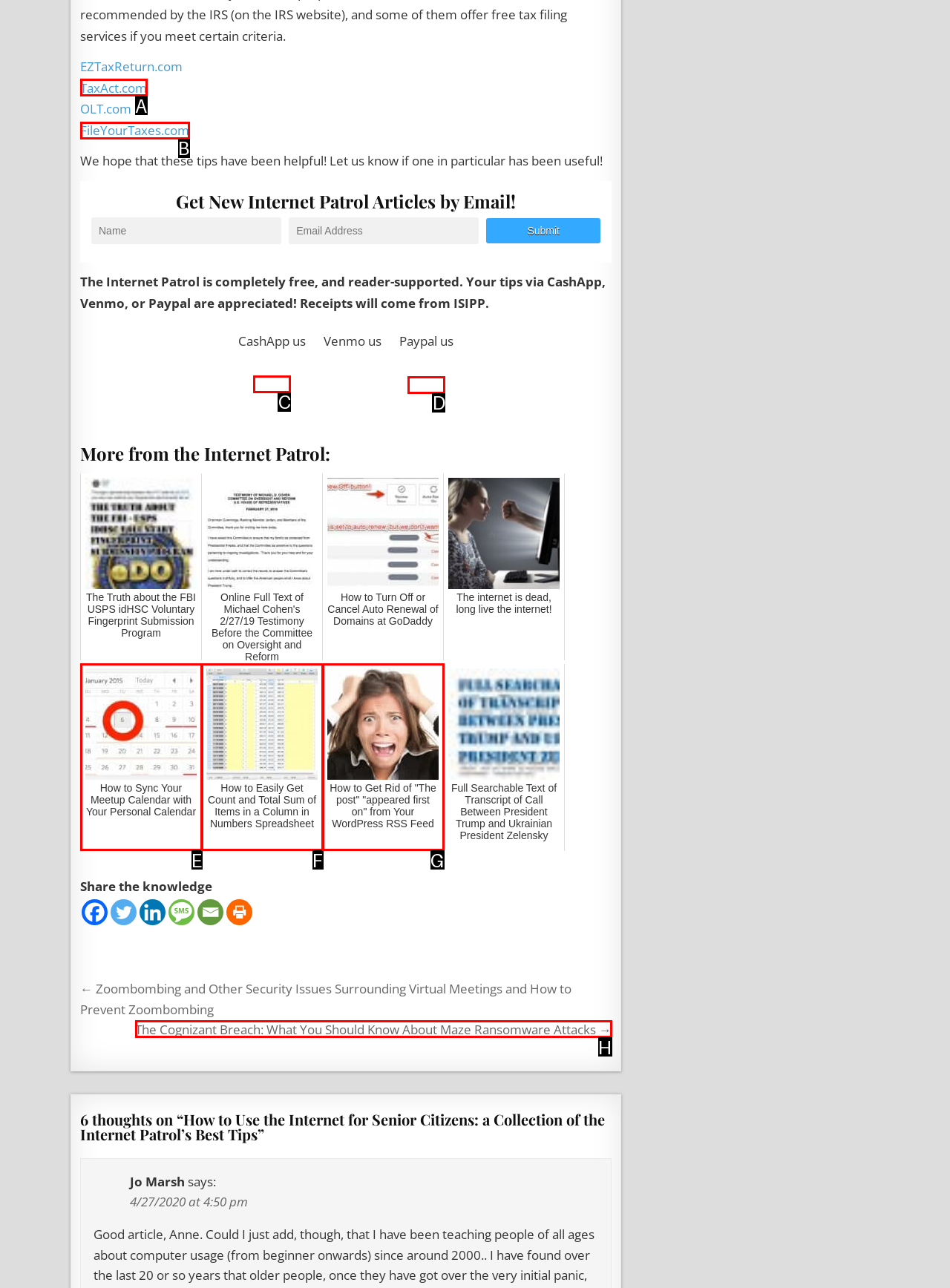Which UI element should you click on to achieve the following task: Donate via CashApp? Provide the letter of the correct option.

C